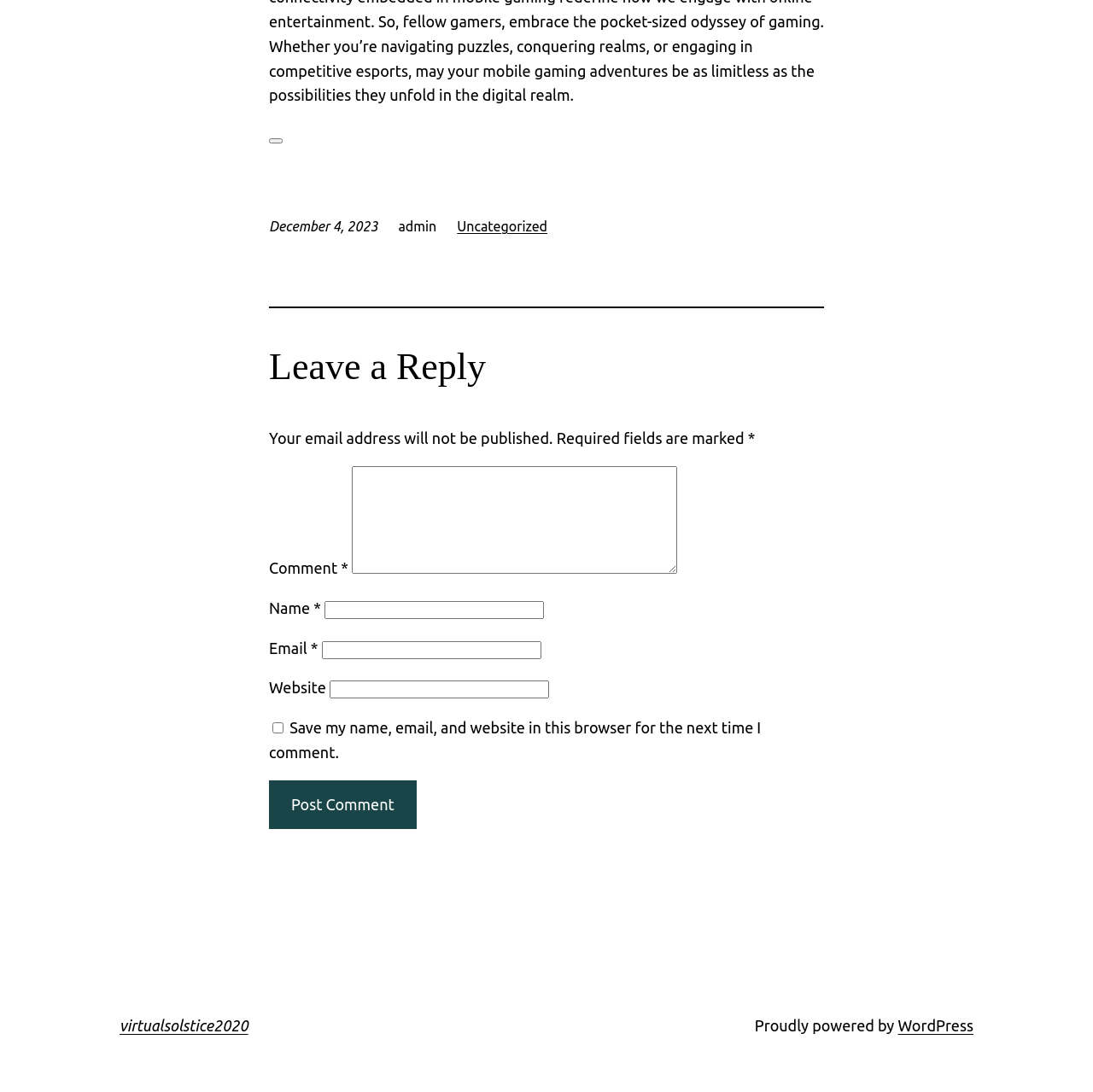Identify the bounding box coordinates for the element you need to click to achieve the following task: "Click the Post Comment button". Provide the bounding box coordinates as four float numbers between 0 and 1, in the form [left, top, right, bottom].

[0.246, 0.714, 0.381, 0.759]